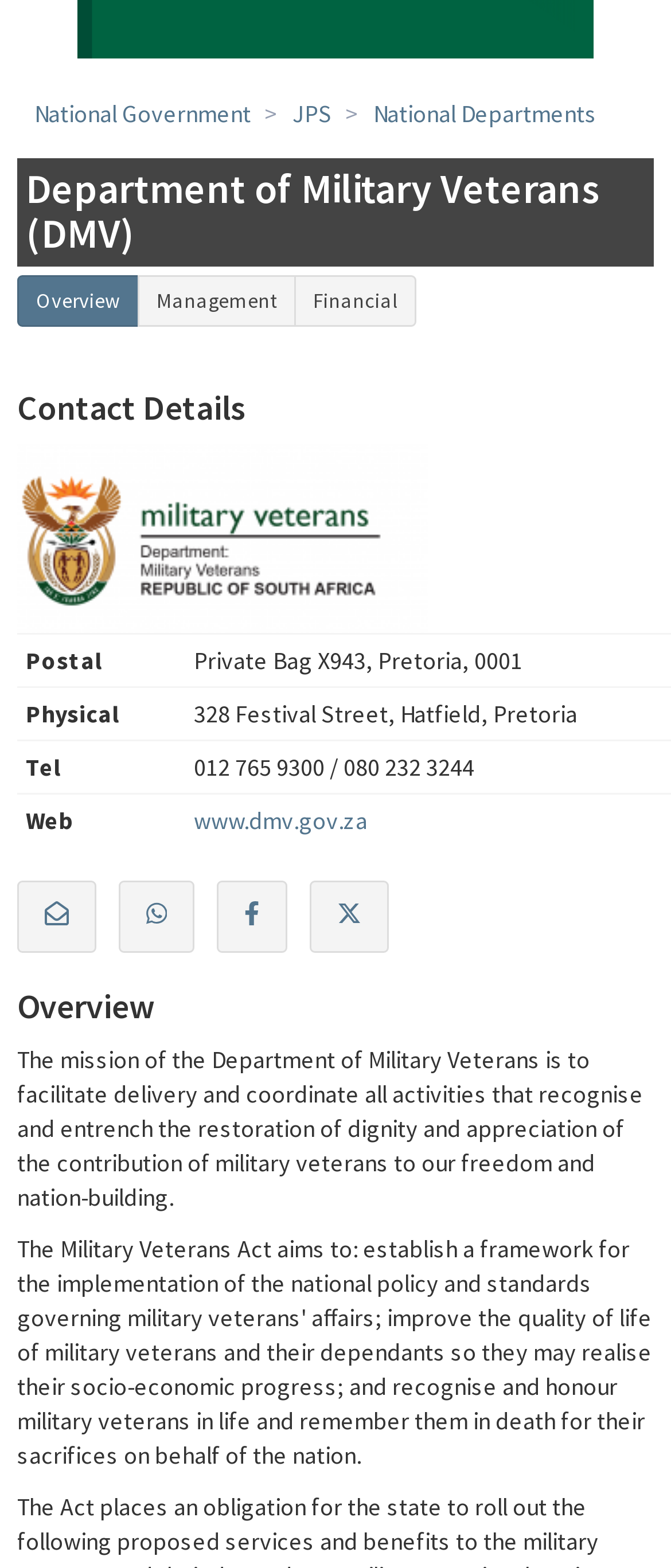Given the element description, predict the bounding box coordinates in the format (top-left x, top-left y, bottom-right x, bottom-right y). Make sure all values are between 0 and 1. Here is the element description: JPS

[0.436, 0.061, 0.495, 0.083]